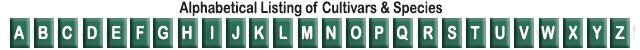What is the purpose of the layout design?
Observe the image and answer the question with a one-word or short phrase response.

To enhance user experience